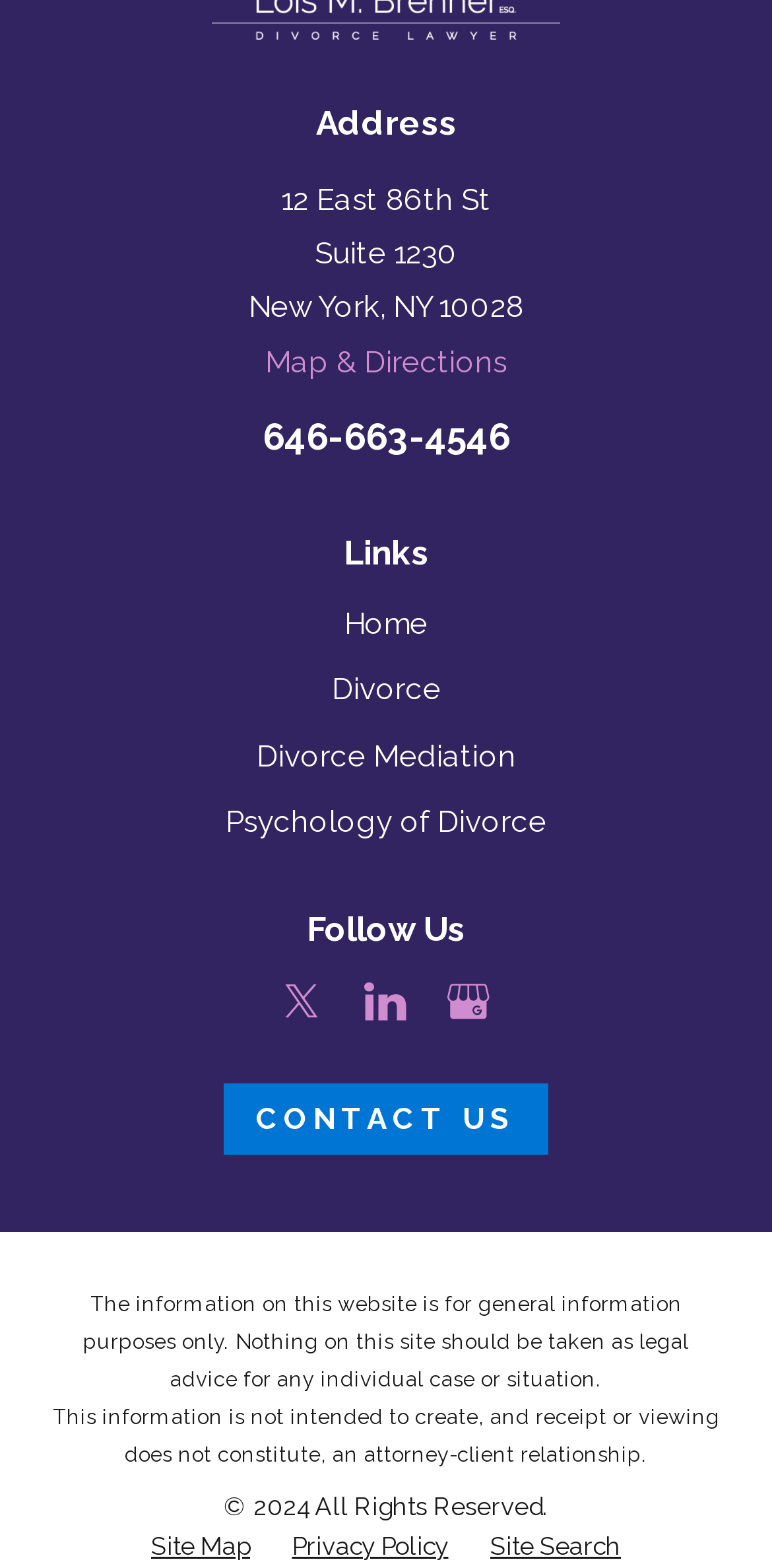Identify the coordinates of the bounding box for the element that must be clicked to accomplish the instruction: "Contact us".

[0.289, 0.69, 0.711, 0.736]